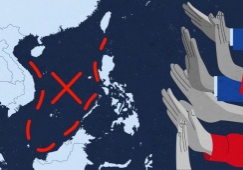Provide a comprehensive description of the image.

The image prominently features a stylized map of the South China Sea, outlined in a deep blue hue, with a dashed red line marking a contested area. Within this area, an "X" symbol is depicted, highlighting a specific point of contention. To the right, several hands of varying skin tones are shown in a gesture of applause or support, possibly symbolizing international solidarity or acknowledgment of the ongoing disputes and tensions in the region. This visual serves to represent the geopolitical complexities surrounding territorial claims and the rising significance of the South China Sea in global affairs, particularly in relation to U.S. military operations and political dynamics. The accompanying text hints at a recent U.S. study scrutinizing China's claims in the South China Sea, reflecting the intricate balance of power and ongoing discussions related to maritime sovereignty.